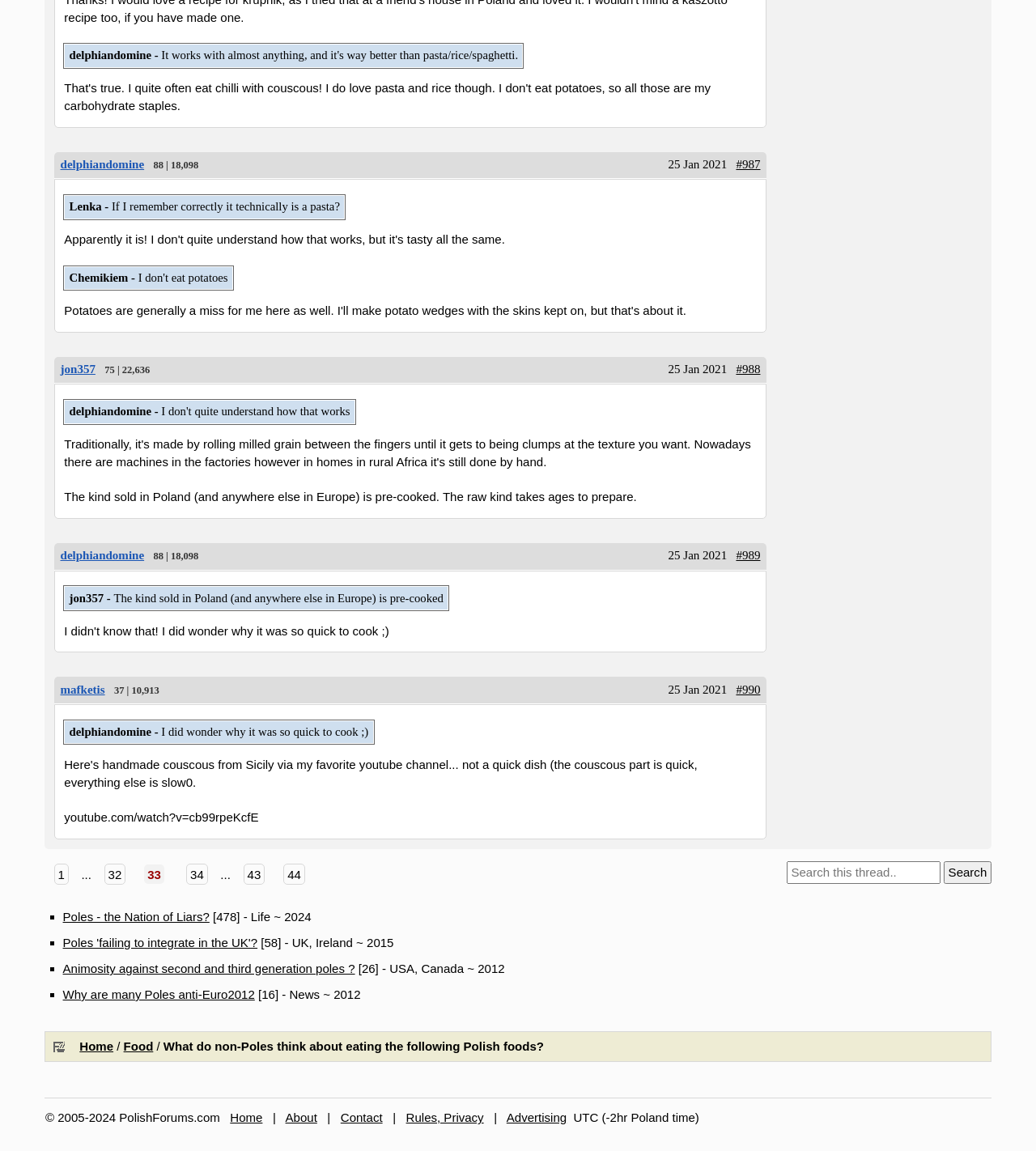Find the bounding box coordinates of the element to click in order to complete the given instruction: "Search for a topic."

[0.759, 0.748, 0.908, 0.768]